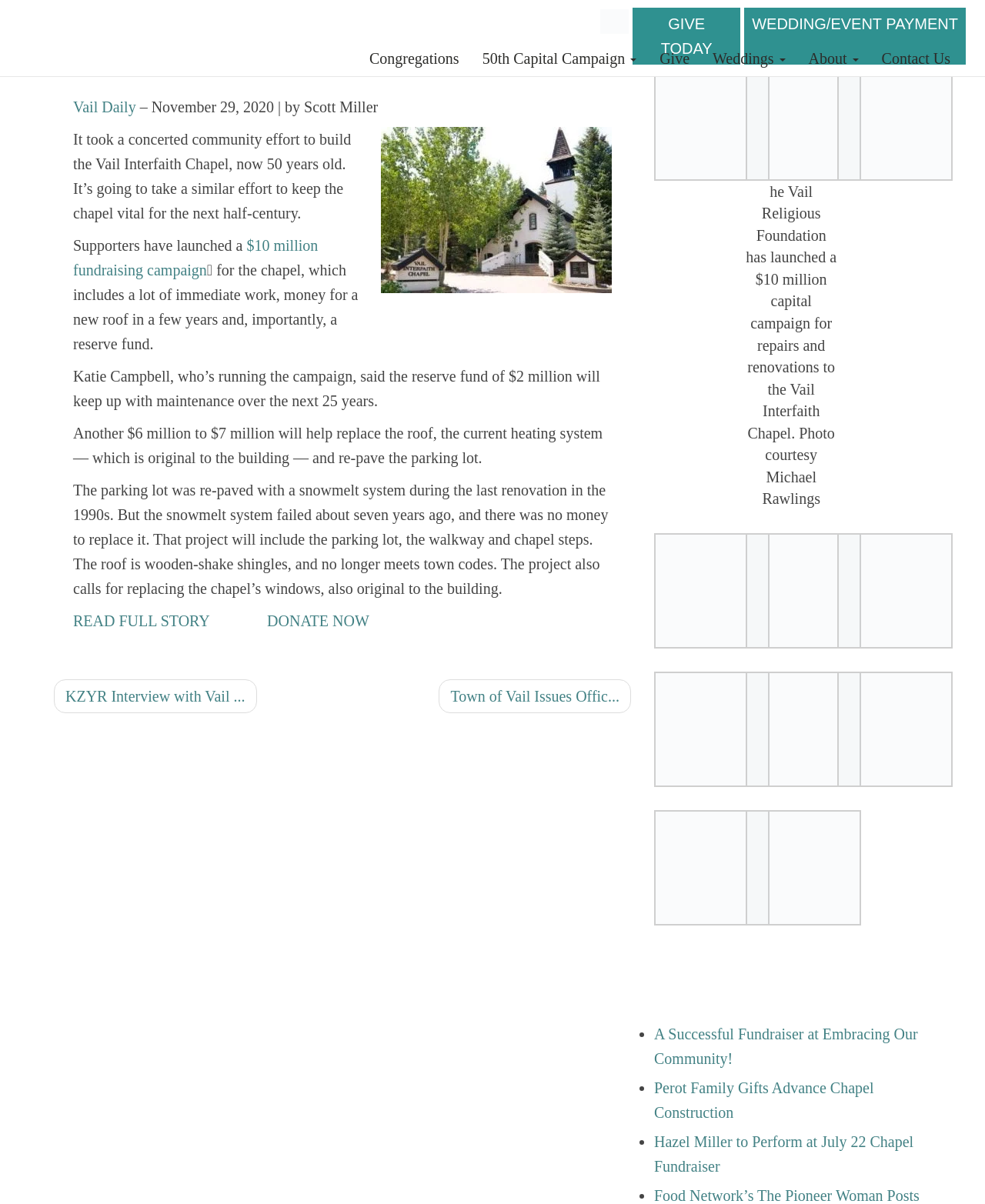What is the name of the chapel mentioned in the article?
Please provide a single word or phrase as your answer based on the image.

Vail Interfaith Chapel